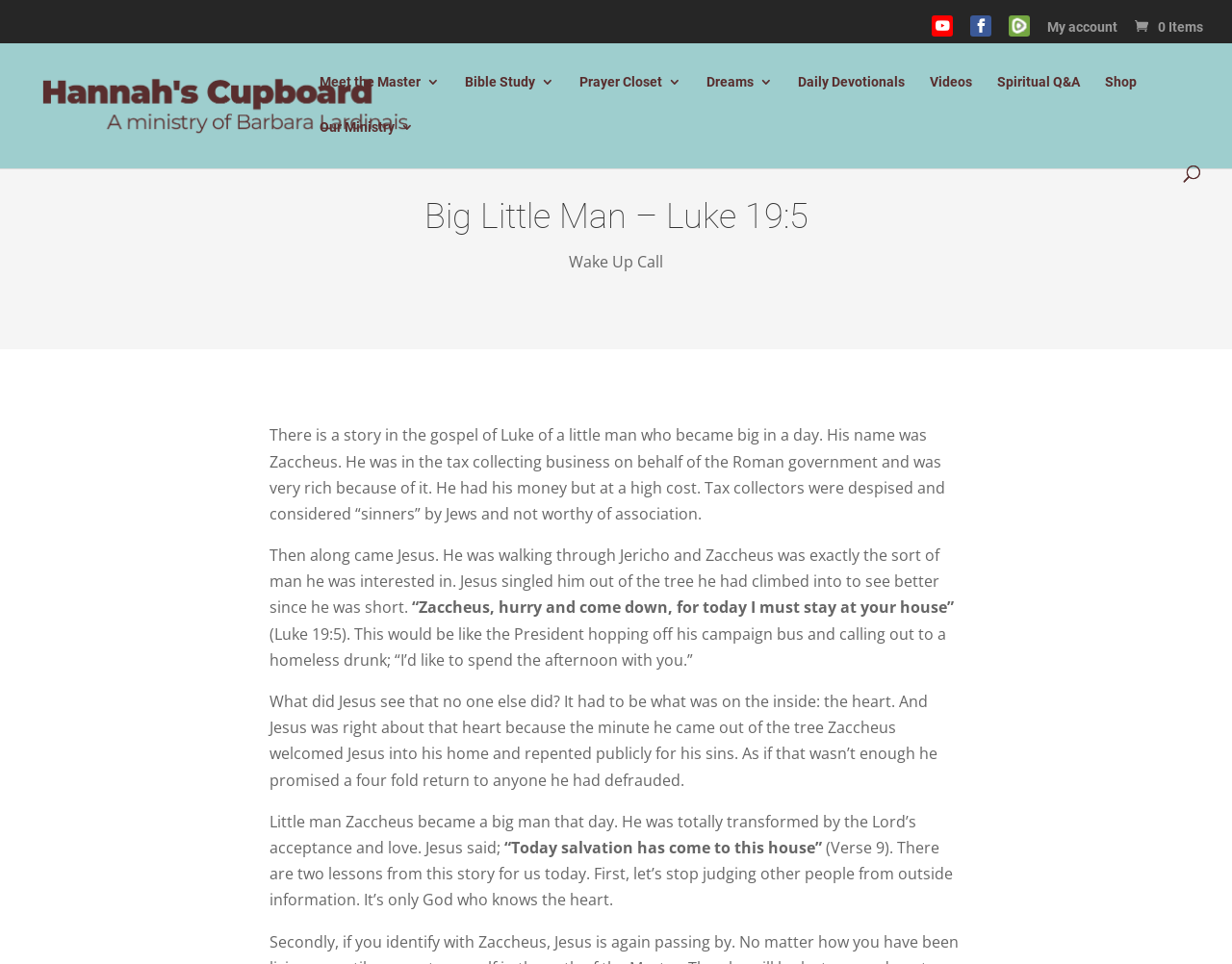Look at the image and write a detailed answer to the question: 
What did Jesus say about Zaccheus' house?

The question is asking about what Jesus said about Zaccheus' house. According to the StaticText element with ID 357, Jesus said 'Today salvation has come to this house'.